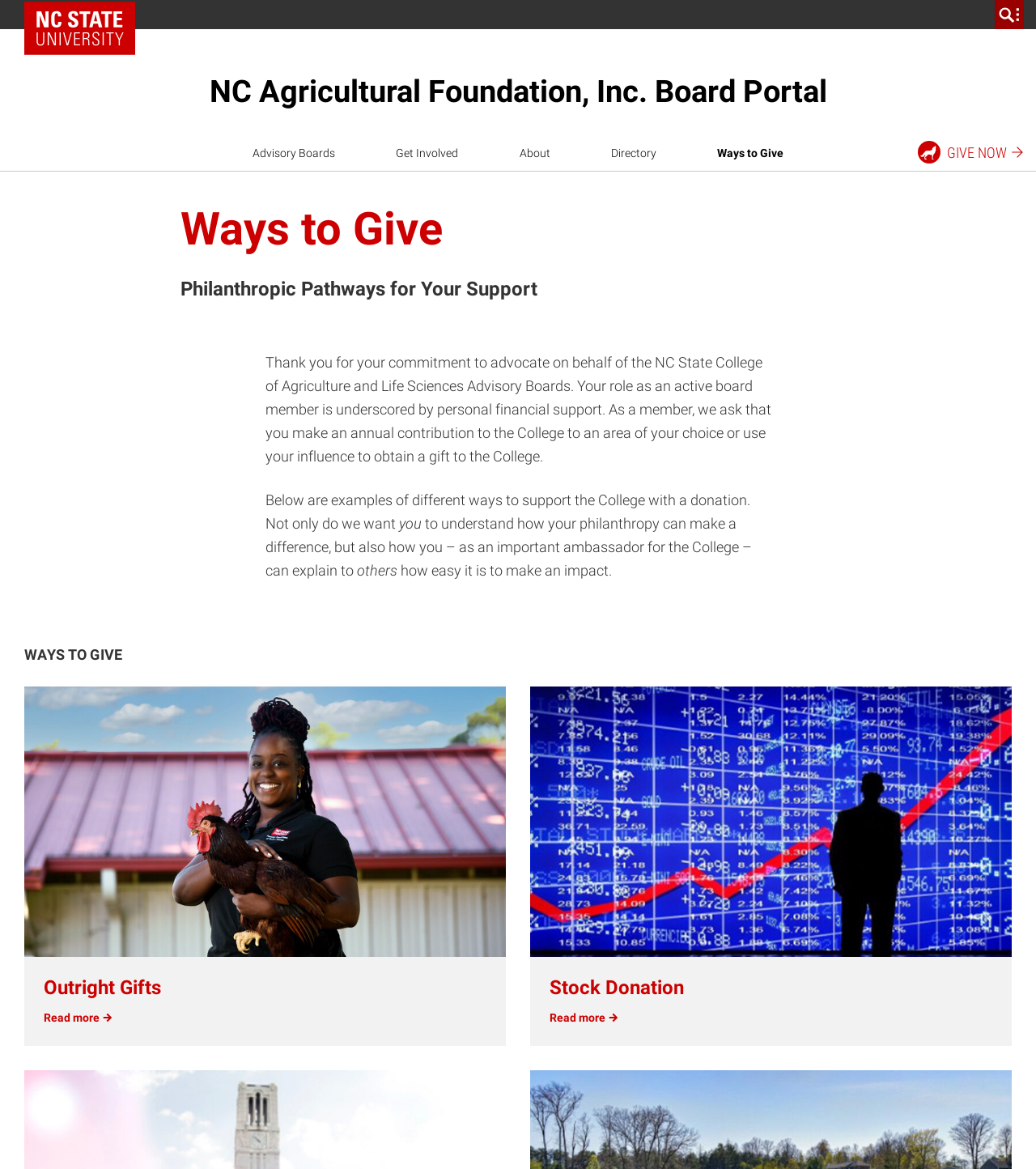Determine the bounding box coordinates of the section I need to click to execute the following instruction: "click Ways to Give". Provide the coordinates as four float numbers between 0 and 1, i.e., [left, top, right, bottom].

[0.681, 0.115, 0.767, 0.146]